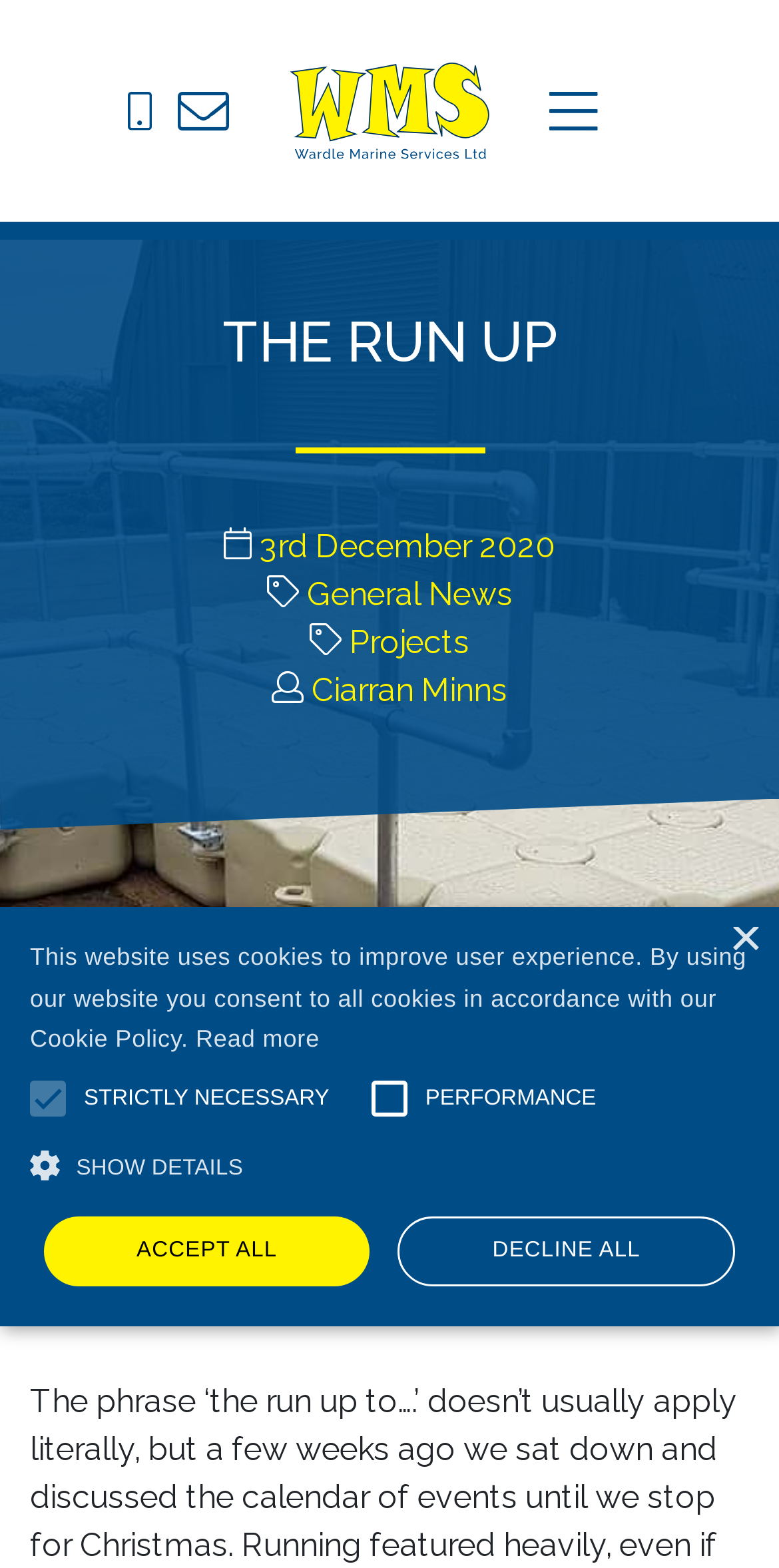Please find the bounding box coordinates of the element that must be clicked to perform the given instruction: "Go to Pontoons". The coordinates should be four float numbers from 0 to 1, i.e., [left, top, right, bottom].

[0.365, 0.011, 0.724, 0.057]